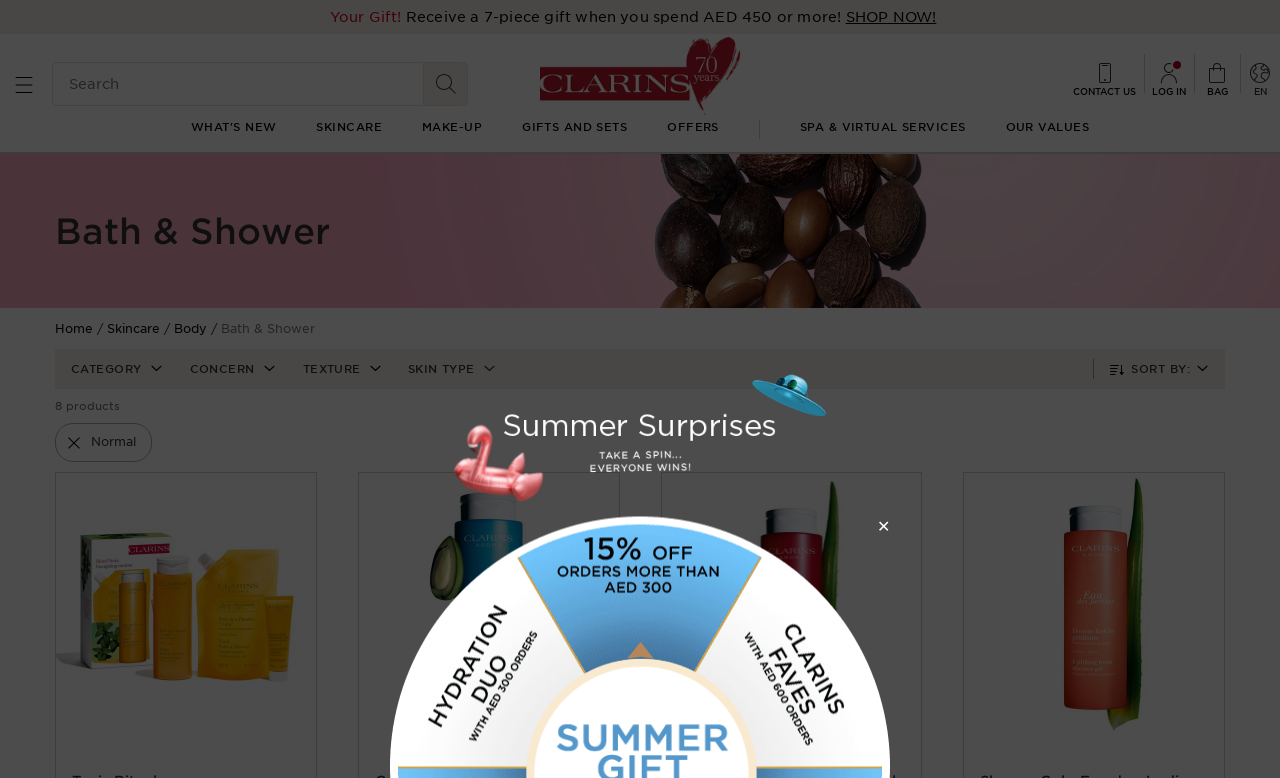Identify the bounding box coordinates for the region to click in order to carry out this instruction: "Contact us". Provide the coordinates using four float numbers between 0 and 1, formatted as [left, top, right, bottom].

[0.838, 0.078, 0.888, 0.126]